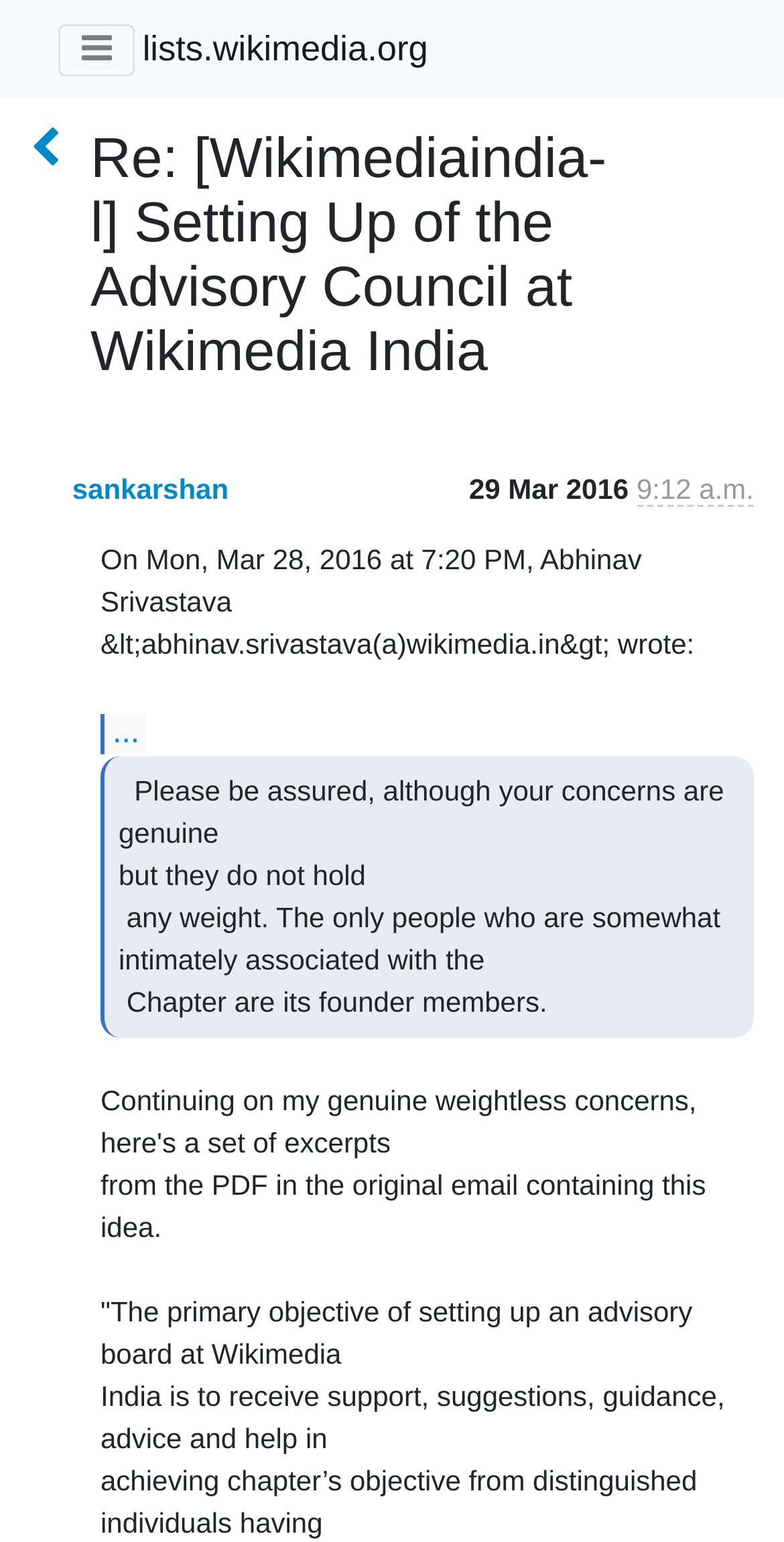Respond to the question below with a single word or phrase:
What is the topic of the email?

Setting Up of the Advisory Council at Wikimedia India